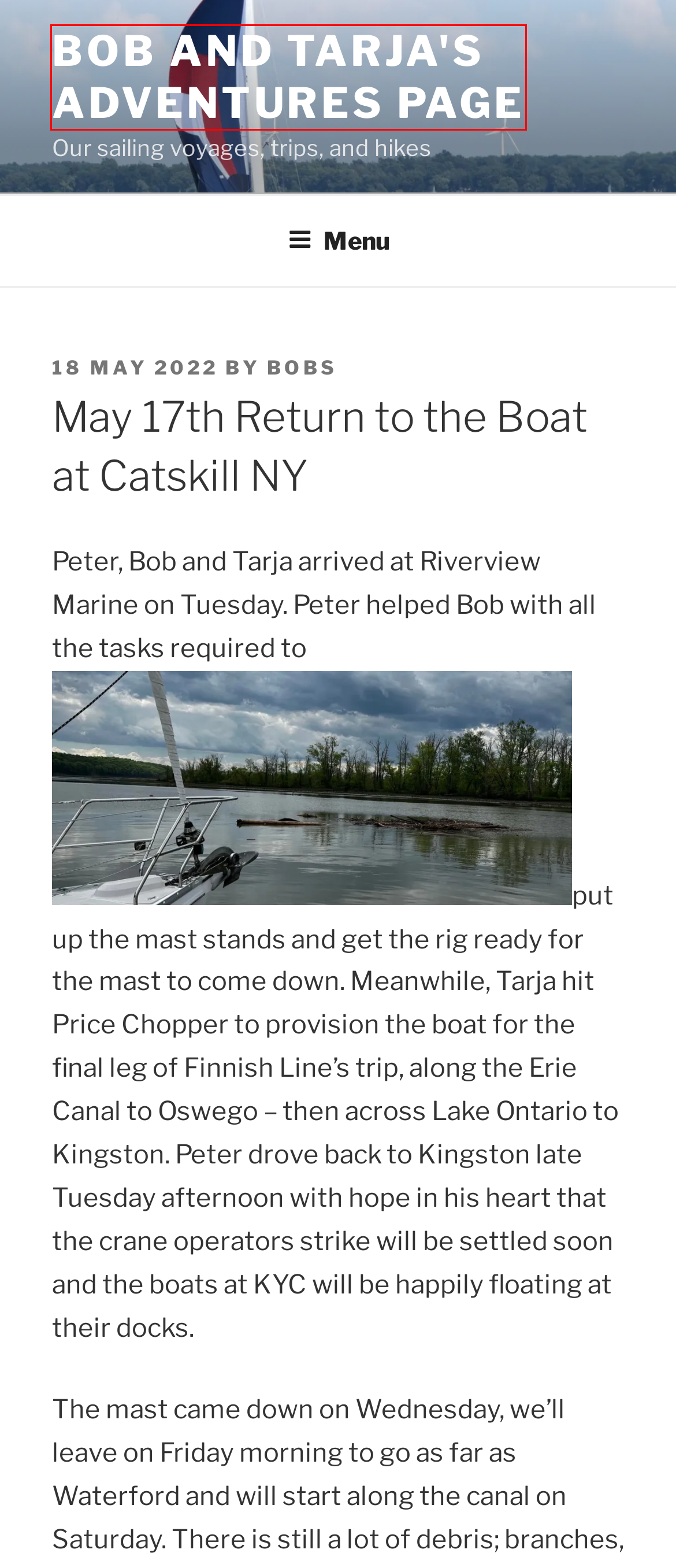You are provided with a screenshot of a webpage that has a red bounding box highlighting a UI element. Choose the most accurate webpage description that matches the new webpage after clicking the highlighted element. Here are your choices:
A. Apr 14th-15th Home – Bob and Tarja's Adventures Page
B. Bob and Tarja's Adventures Page – Our sailing voyages, trips, and hikes
C. May 14, 2018 – Hop-O-Nose Marina, NY – Bob and Tarja's Adventures Page
D. Apr 8th Catskill NY 25 NM To Date 2,236 NM – Bob and Tarja's Adventures Page
E. BobS – Bob and Tarja's Adventures Page
F. The Whereabouts of Finnish Line 2.0 – Bob and Tarja's Adventures Page
G. Blog Tool, Publishing Platform, and CMS | WordPress.org English (Canada)
H. May 31st Kingston ON (Home) 46 NM Today 2480 NM To Date – Bob and Tarja's Adventures Page

B